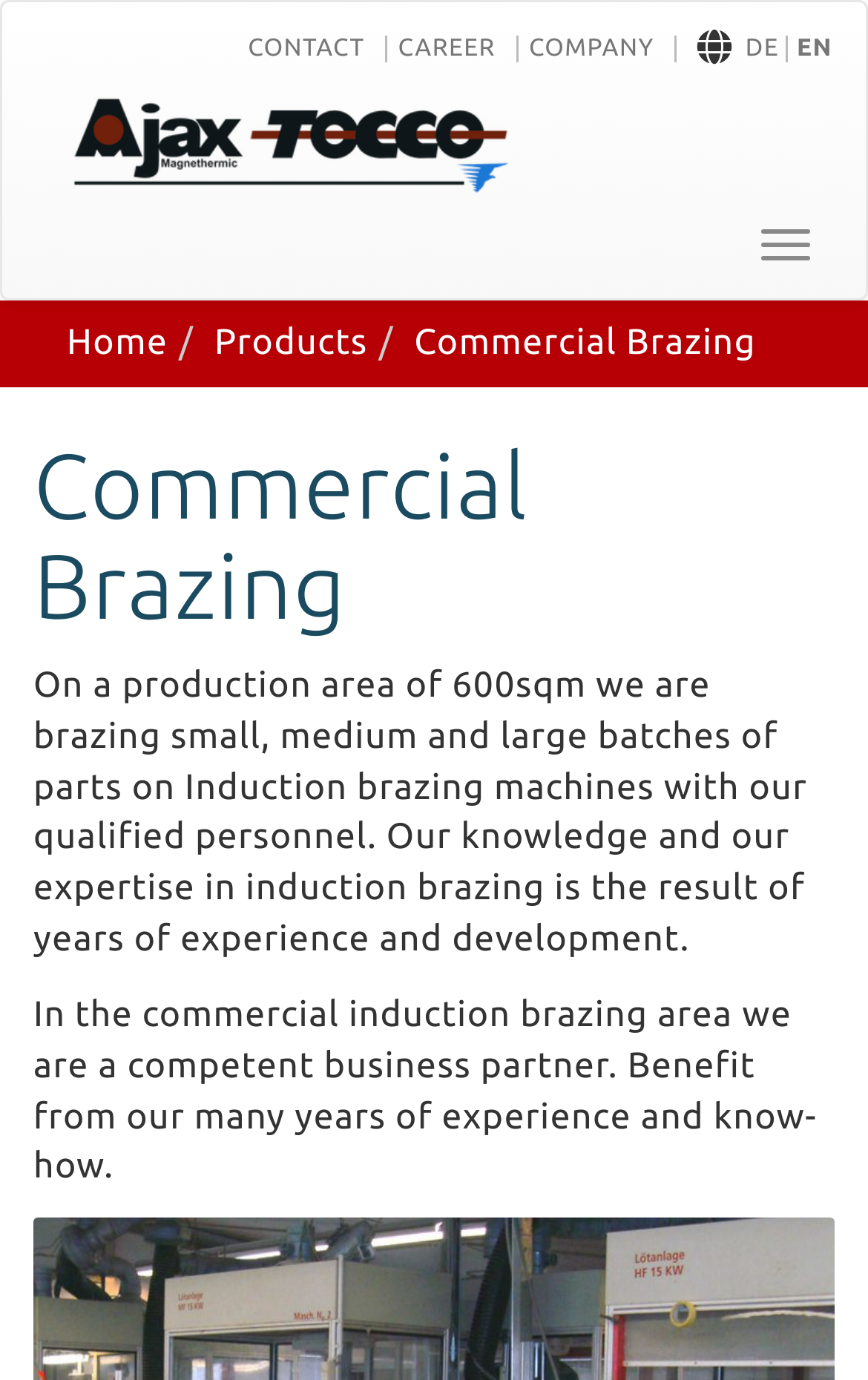Pinpoint the bounding box coordinates of the area that must be clicked to complete this instruction: "Browse all categories".

None